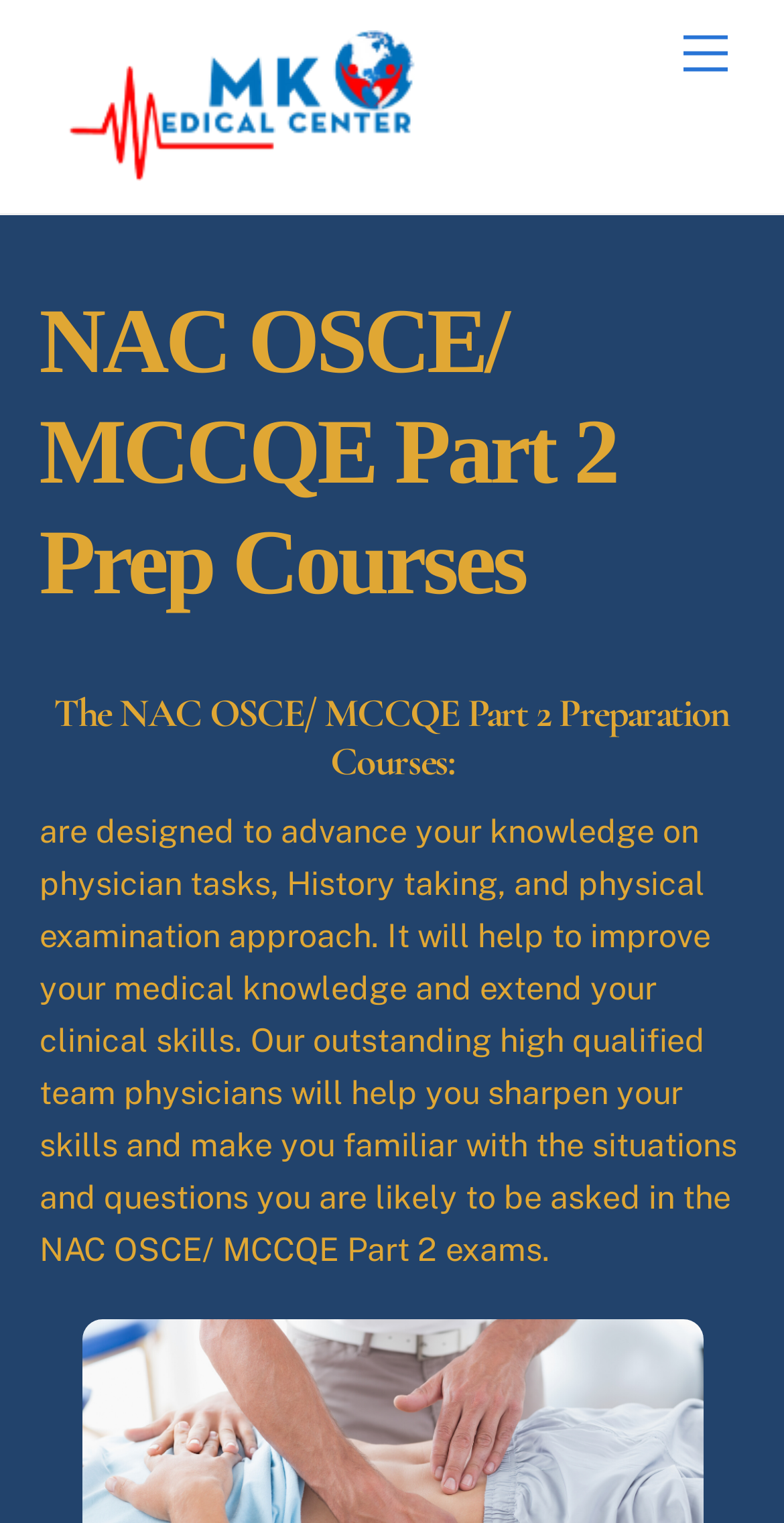Identify the bounding box coordinates for the UI element that matches this description: "title="MK MEDICAL CENTER"".

[0.05, 0.088, 0.563, 0.125]